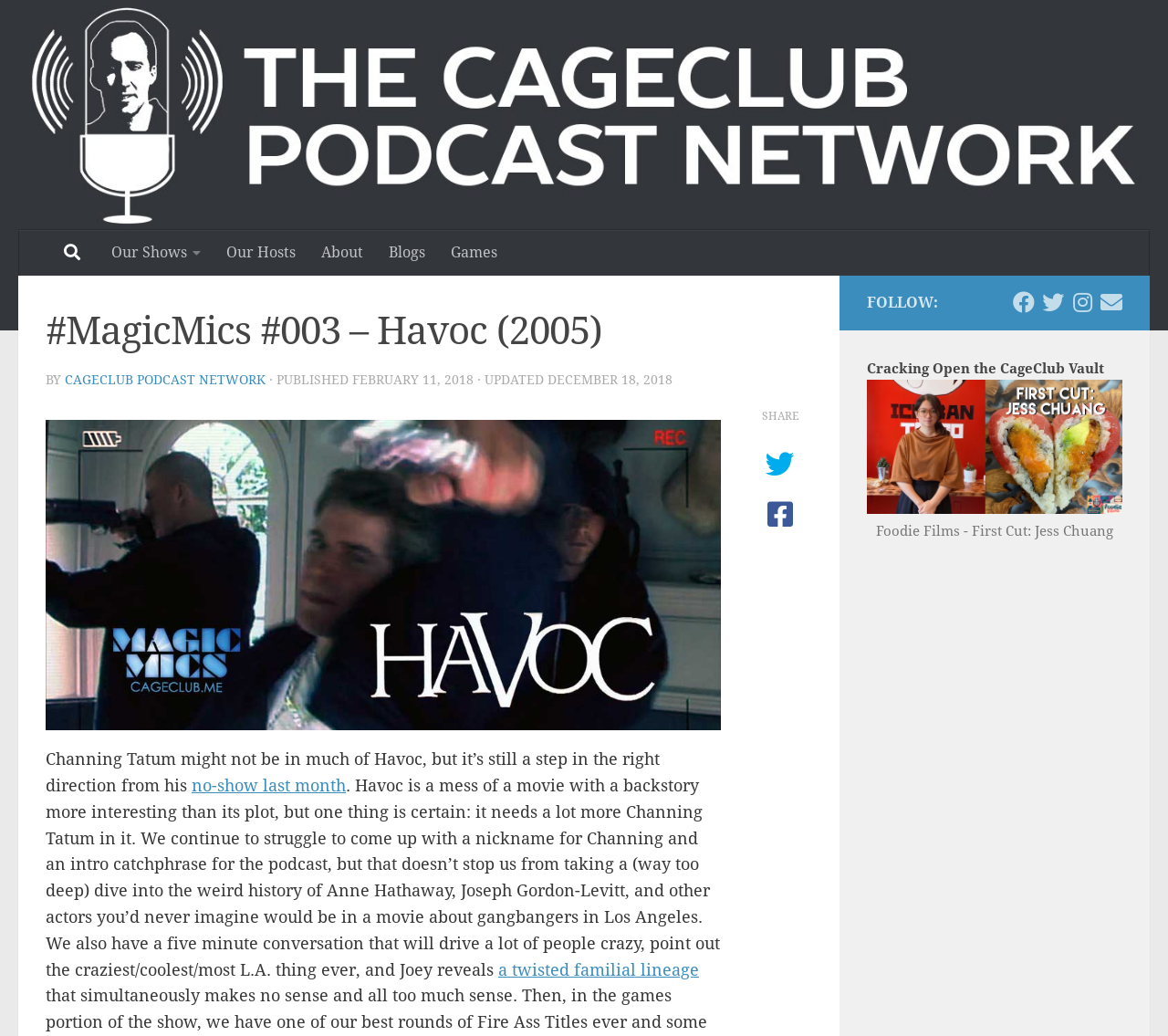Generate a comprehensive caption for the webpage you are viewing.

This webpage is about the podcast "#MagicMics" and its episode discussing the 2005 movie "Havoc" starring Channing Tatum. At the top, there is a navigation menu with links to "Skip to content", "Our Shows", "Our Hosts", "About", "Blogs", and "Games". Below the navigation menu, there is a large heading "#MagicMics #003 – Havoc (2005)".

On the left side, there is a section with information about the podcast episode, including the title, publication date, and update date. Below this section, there is an image of the movie "Havoc". Next to the image, there is a long paragraph of text discussing the movie and the podcast episode, including a mention of Channing Tatum's limited role in the movie.

On the right side, there are several links to social media platforms, including Facebook, Twitter, and Instagram, as well as an email link. Below these links, there is a heading "Cracking Open the CageClub Vault" and a link to another podcast episode.

At the bottom of the page, there are several links to other podcast episodes, including "Foodie Films - First Cut: Jess Chuang". There are also several icons, including a share icon and links to Facebook, Twitter, and Instagram.